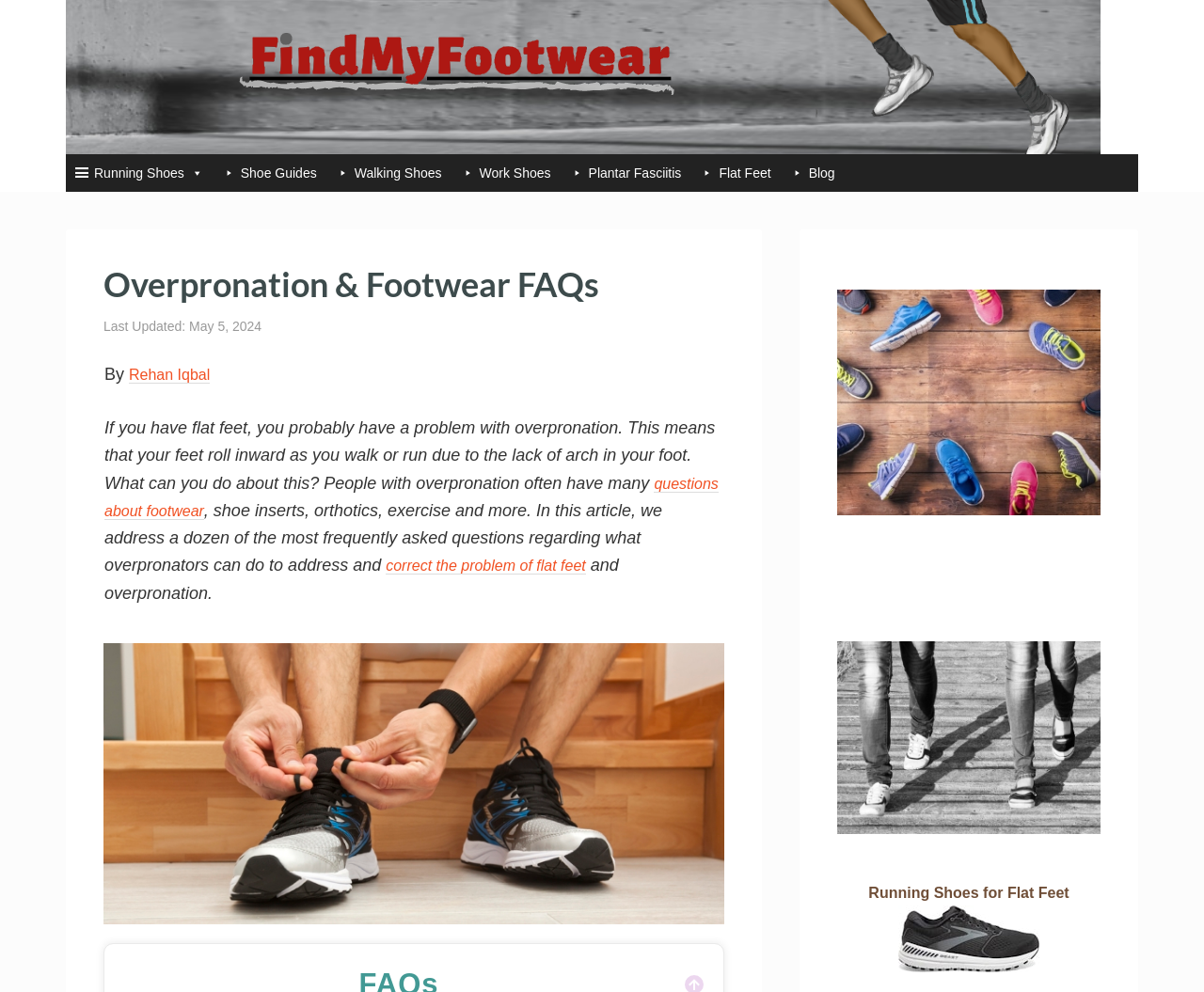Explain the webpage's layout and main content in detail.

The webpage is about overpronation and footwear FAQs, specifically focusing on flat feet. At the top, there is a prominent link "FIND MY FOOTWEAR" and a secondary navigation menu with several links, including "Running Shoes", "Shoe Guides", "Walking Shoes", "Work Shoes", "Plantar Fasciitis", "Flat Feet", and "Blog".

Below the navigation menu, there is a header section with the title "Overpronation & Footwear FAQs" and a timestamp indicating the last update on May 5, 2024. The author of the article, Rehan Iqbal, is credited below the title.

The main content of the webpage starts with a brief introduction to overpronation, explaining that it occurs when the feet roll inward due to the lack of arch in the foot. The text then poses a question about what can be done to address this issue and provides a link to "questions about footwear". The article continues to discuss various aspects of overpronation, including shoe inserts, orthotics, exercise, and more, with links to "correct the problem of flat feet" and other related topics.

Throughout the webpage, there are several images, including one of a person tying up running shoes, another of fitness shoes, and a third of shoes in general. Additionally, there is a section dedicated to "Running Shoes for Flat Feet" with a link to "running shoes flat feet" and an accompanying image.

Overall, the webpage appears to be an informative article about overpronation and its relation to footwear, with a focus on providing helpful resources and guidance for individuals with flat feet.